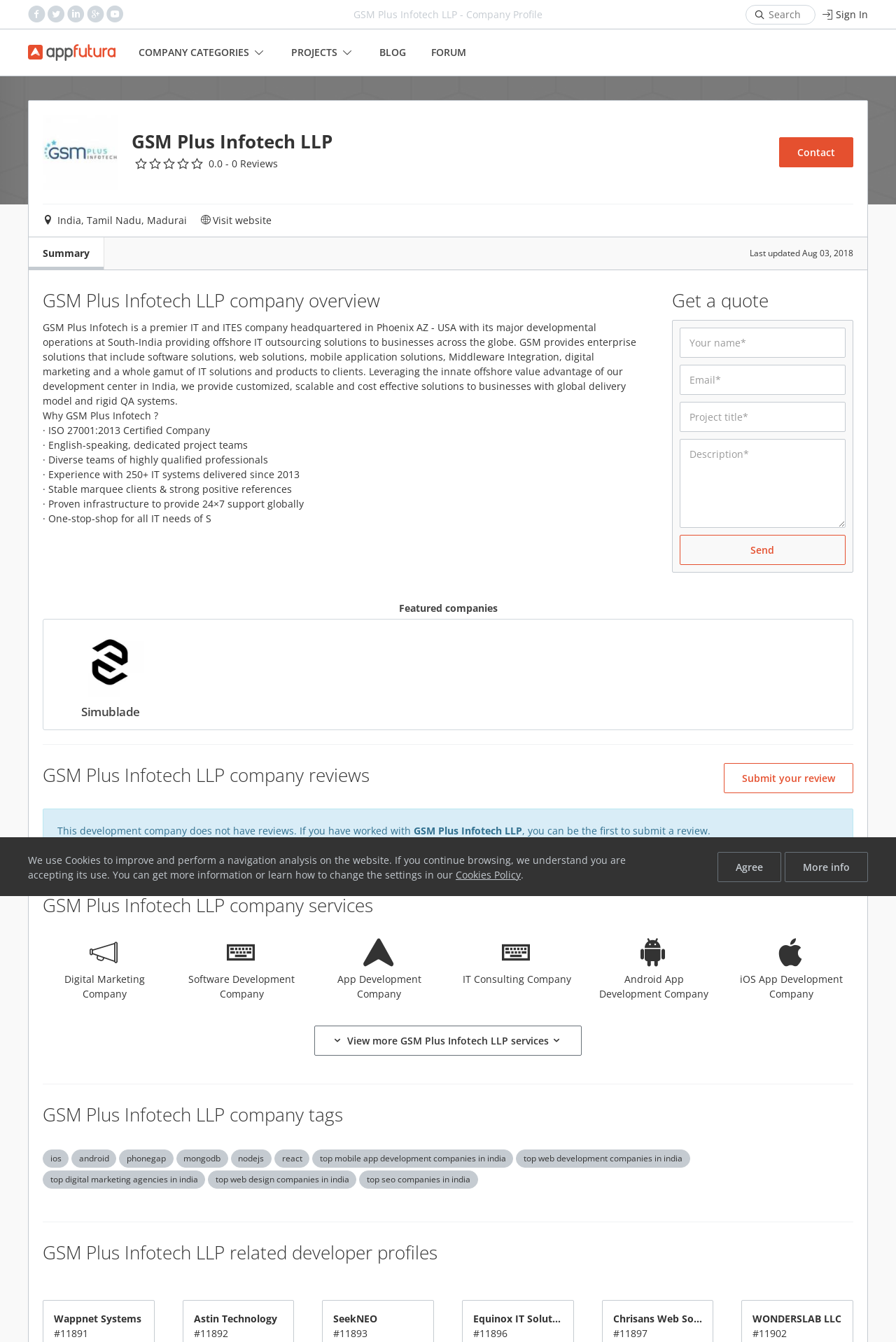Find the bounding box coordinates of the element to click in order to complete this instruction: "Get a quote". The bounding box coordinates must be four float numbers between 0 and 1, denoted as [left, top, right, bottom].

[0.75, 0.217, 0.857, 0.231]